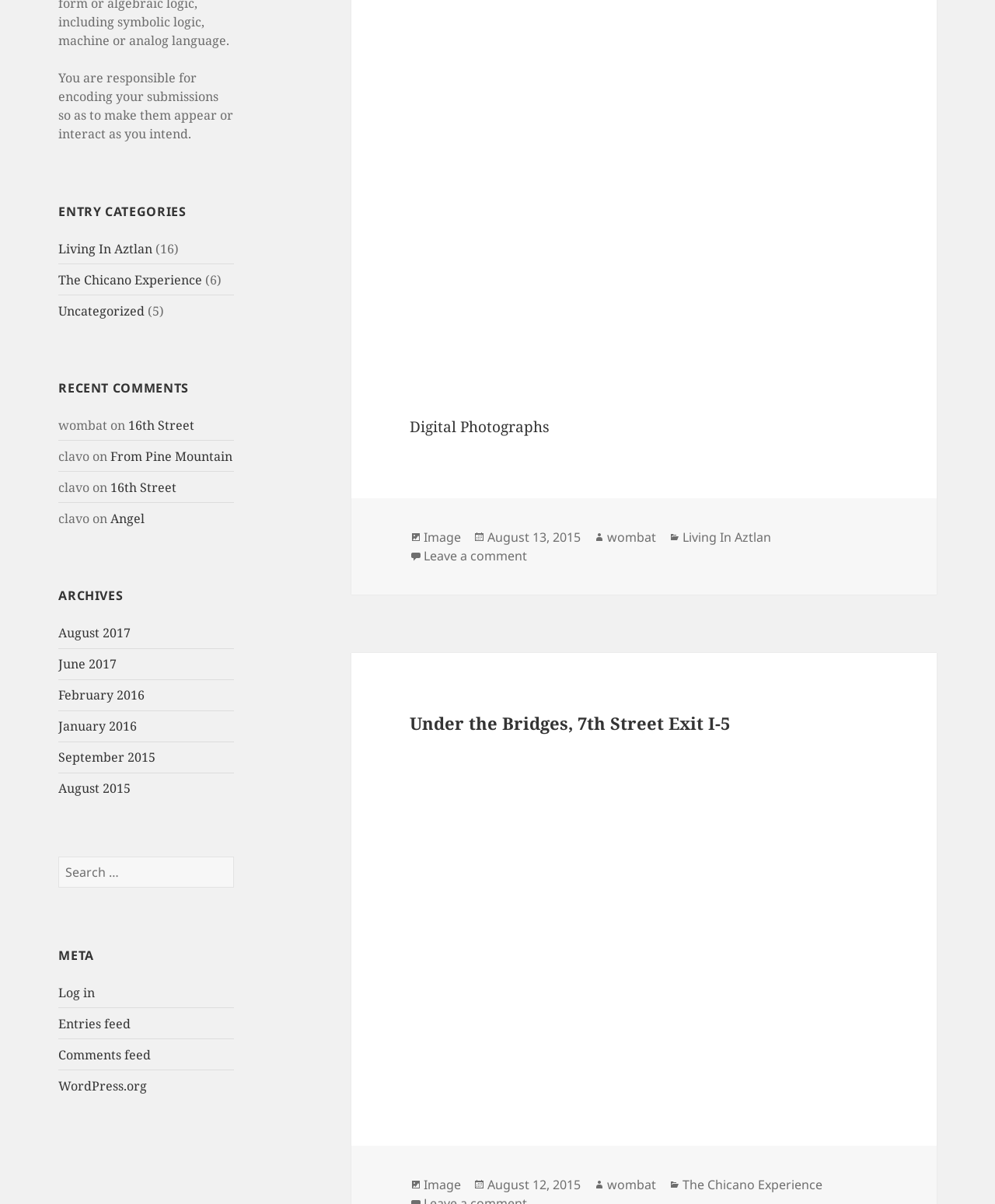Answer with a single word or phrase: 
What is the category of the post 'Under the Bridges, 7th Street Exit I-5'?

Living In Aztlan